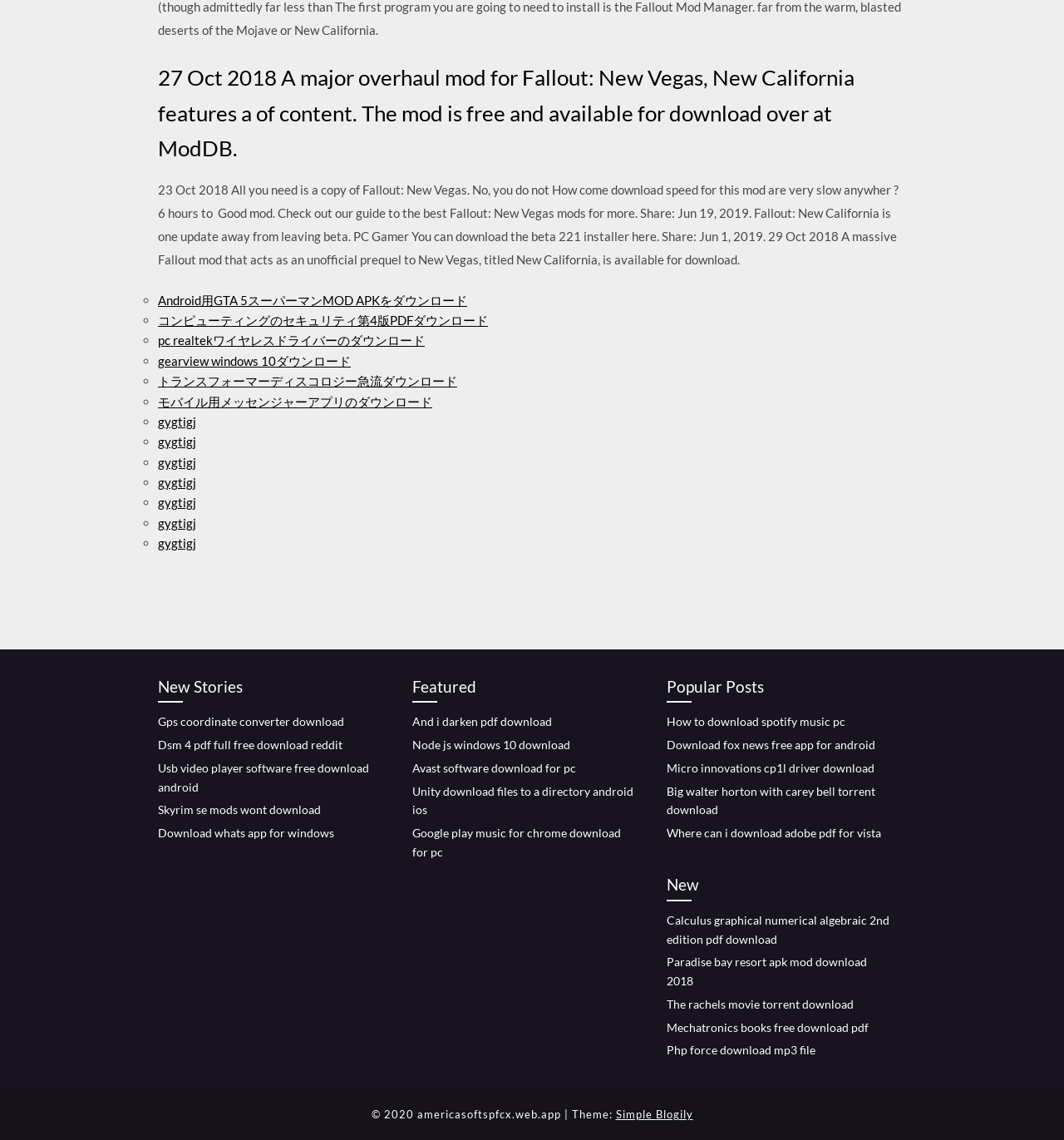Determine the bounding box coordinates of the region to click in order to accomplish the following instruction: "Download Fallout: New California mod". Provide the coordinates as four float numbers between 0 and 1, specifically [left, top, right, bottom].

[0.148, 0.053, 0.852, 0.145]